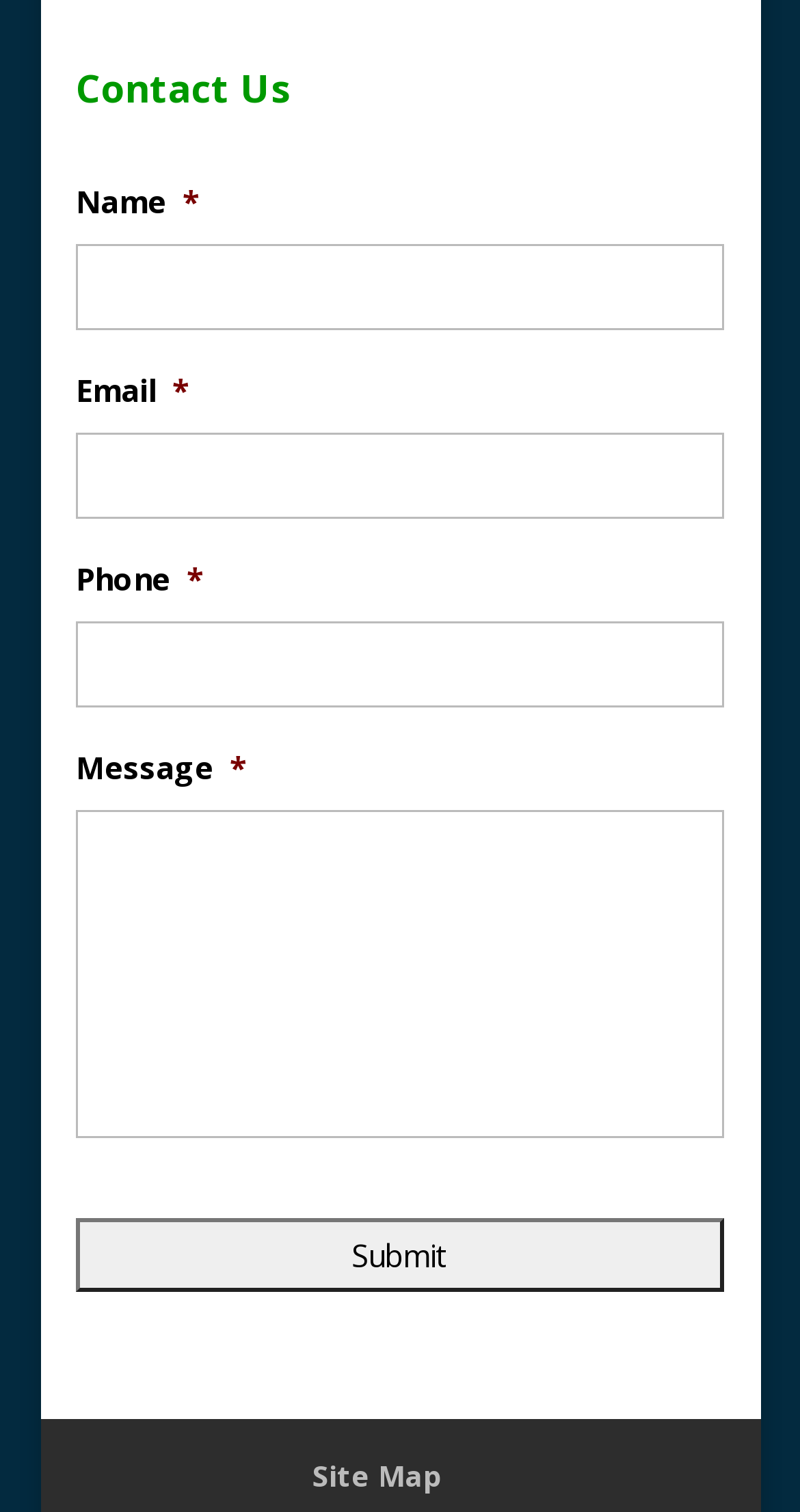Consider the image and give a detailed and elaborate answer to the question: 
What information is required to submit the form?

The webpage contains input fields for name, email, phone, and message, and each of these fields is marked as required, indicating that users must provide this information to submit the form.